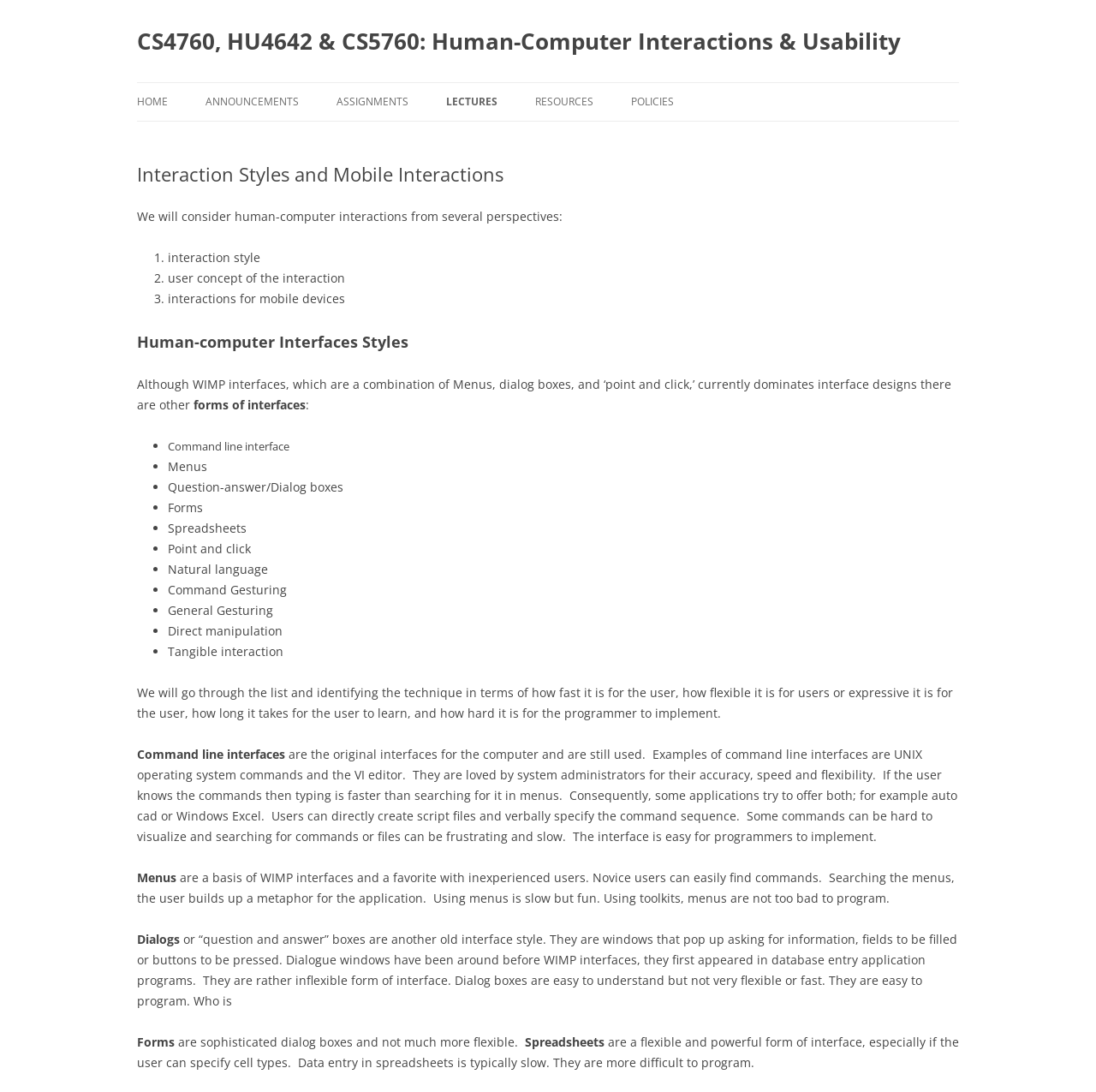How many links are there under 'PROJECT'?
Based on the image, answer the question in a detailed manner.

I counted the number of links under the 'PROJECT' category, which are 'PROJECT ASSIGNMENT 1 – GROUP AND APPLICATION SELECTION', 'PROJECT ASSIGNMENT 2 – WEBSITE AND INTERACTION DESIGN', ..., 'PROJECT ASSIGNMENT 9 – MEETINGS AFTER FINAL DESIGN PRESENTATION'. There are 9 links in total.